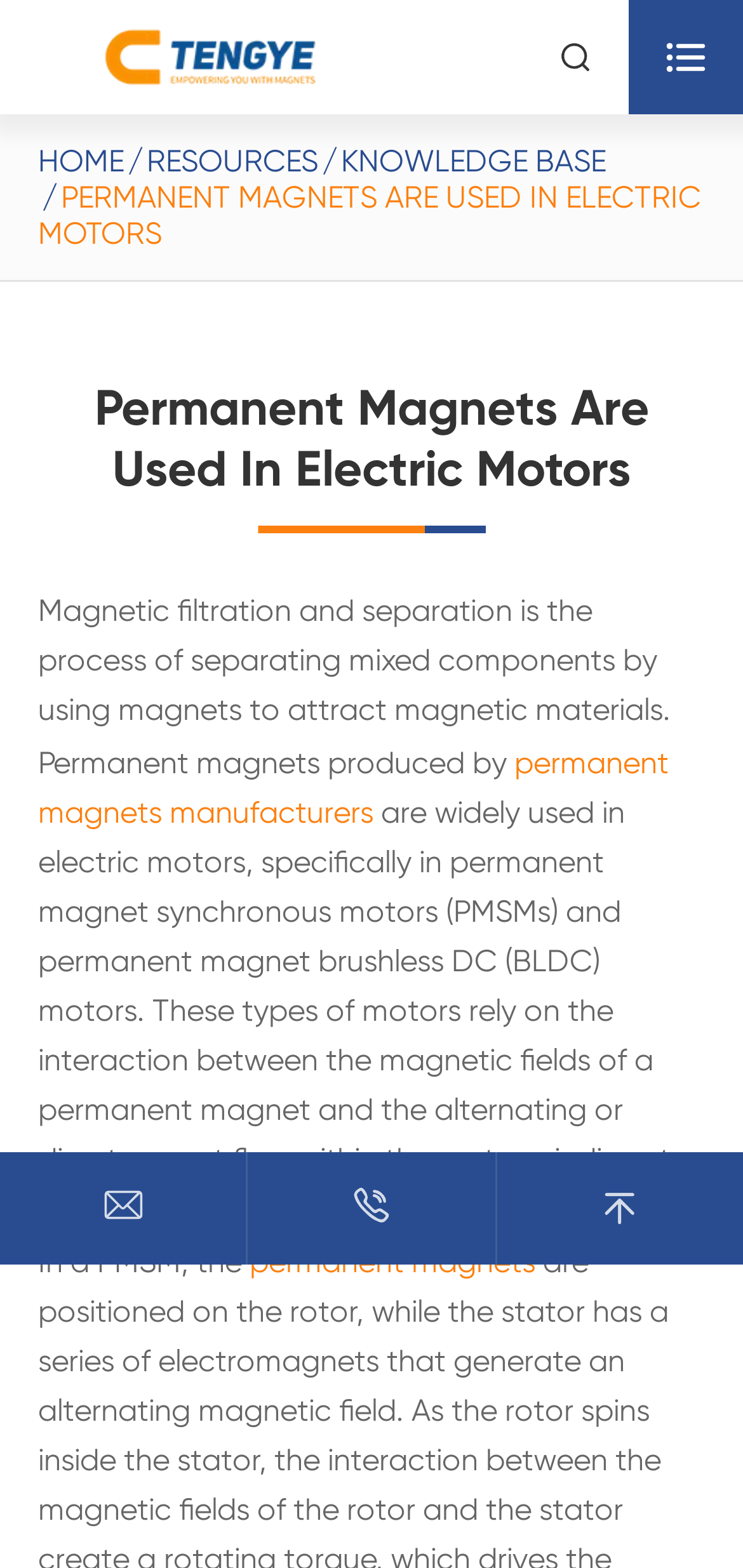Identify the bounding box coordinates of the clickable region necessary to fulfill the following instruction: "go to homepage". The bounding box coordinates should be four float numbers between 0 and 1, i.e., [left, top, right, bottom].

[0.051, 0.091, 0.167, 0.114]